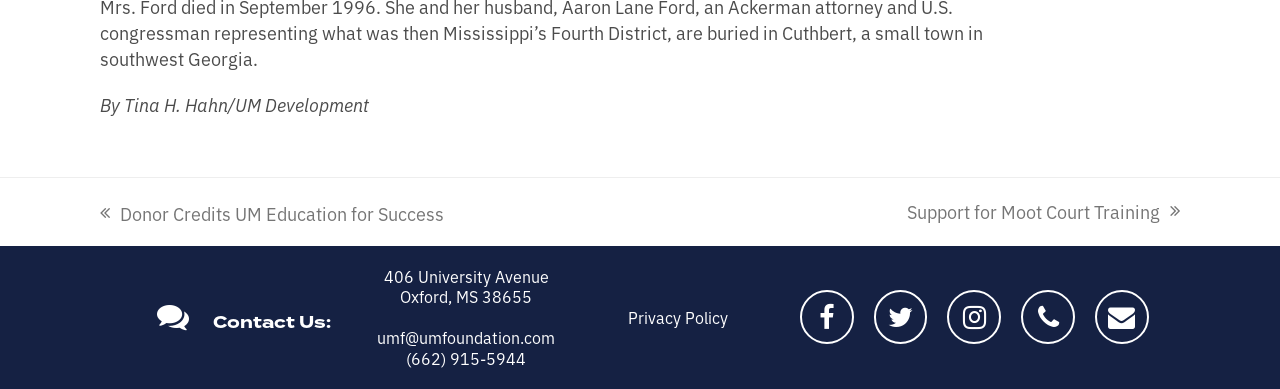Provide a single word or phrase answer to the question: 
What is the phone number to contact?

(662) 915-5944